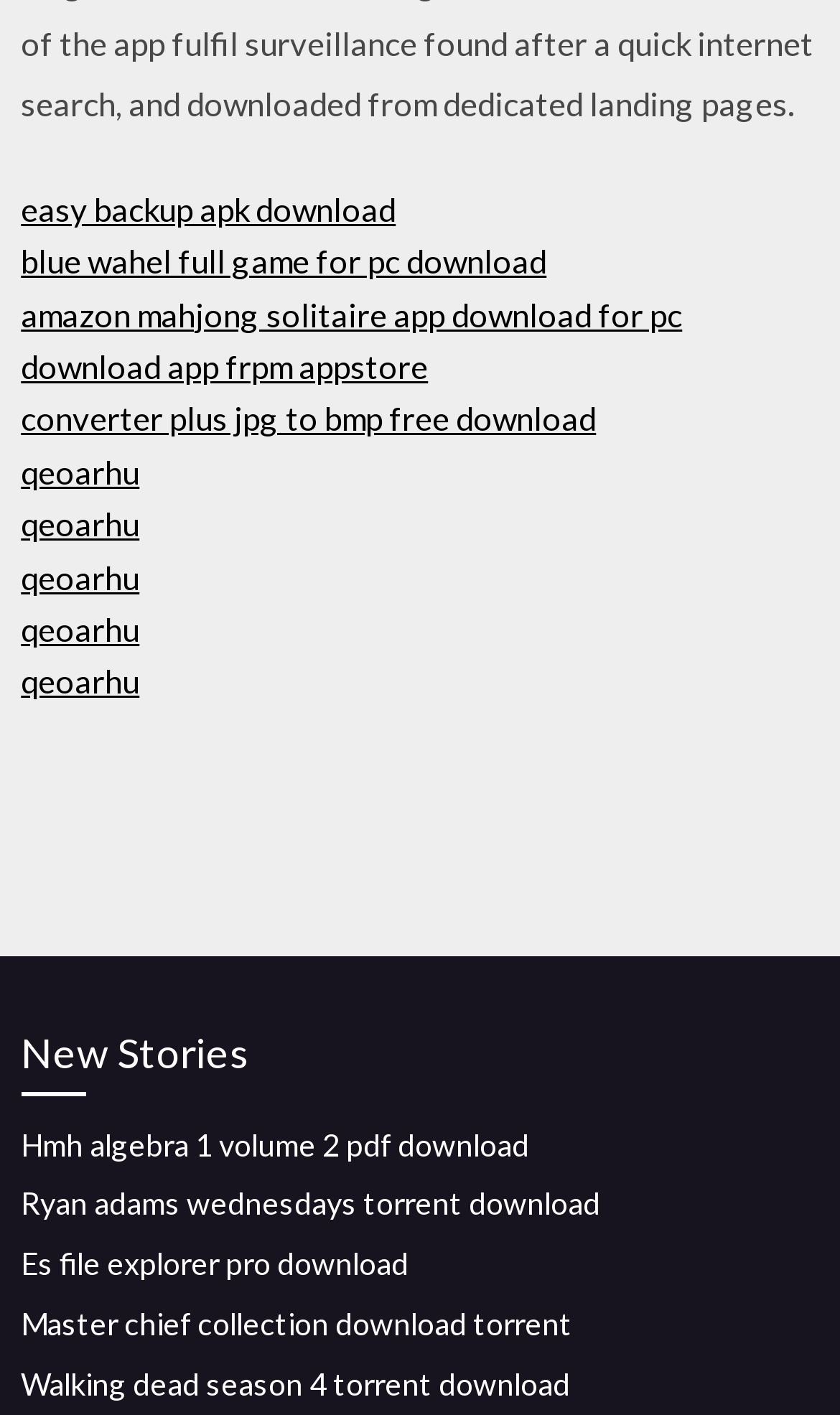How many downloadable items are there in total?
From the screenshot, provide a brief answer in one word or phrase.

12